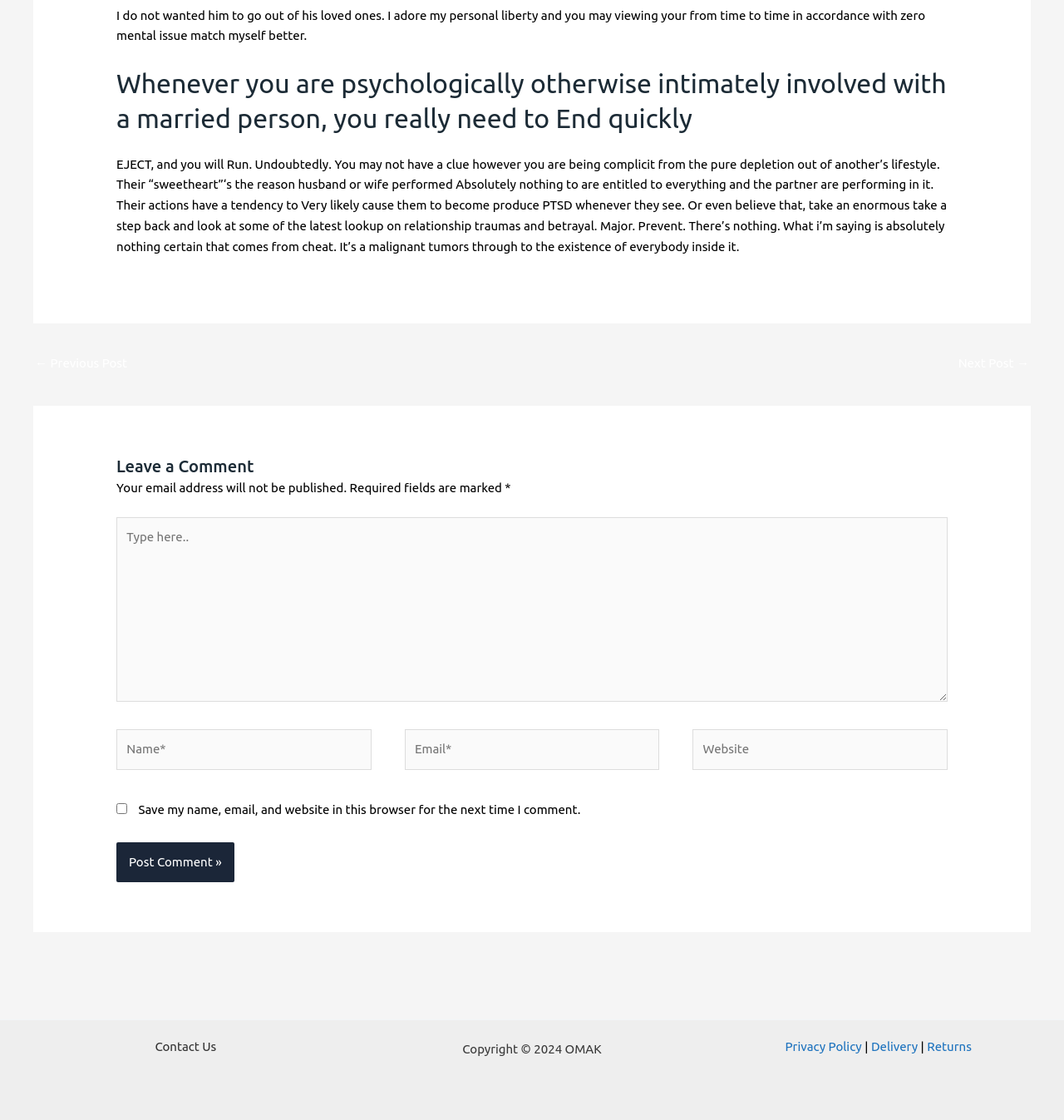Using the provided element description: "Delivery", determine the bounding box coordinates of the corresponding UI element in the screenshot.

[0.819, 0.928, 0.863, 0.941]